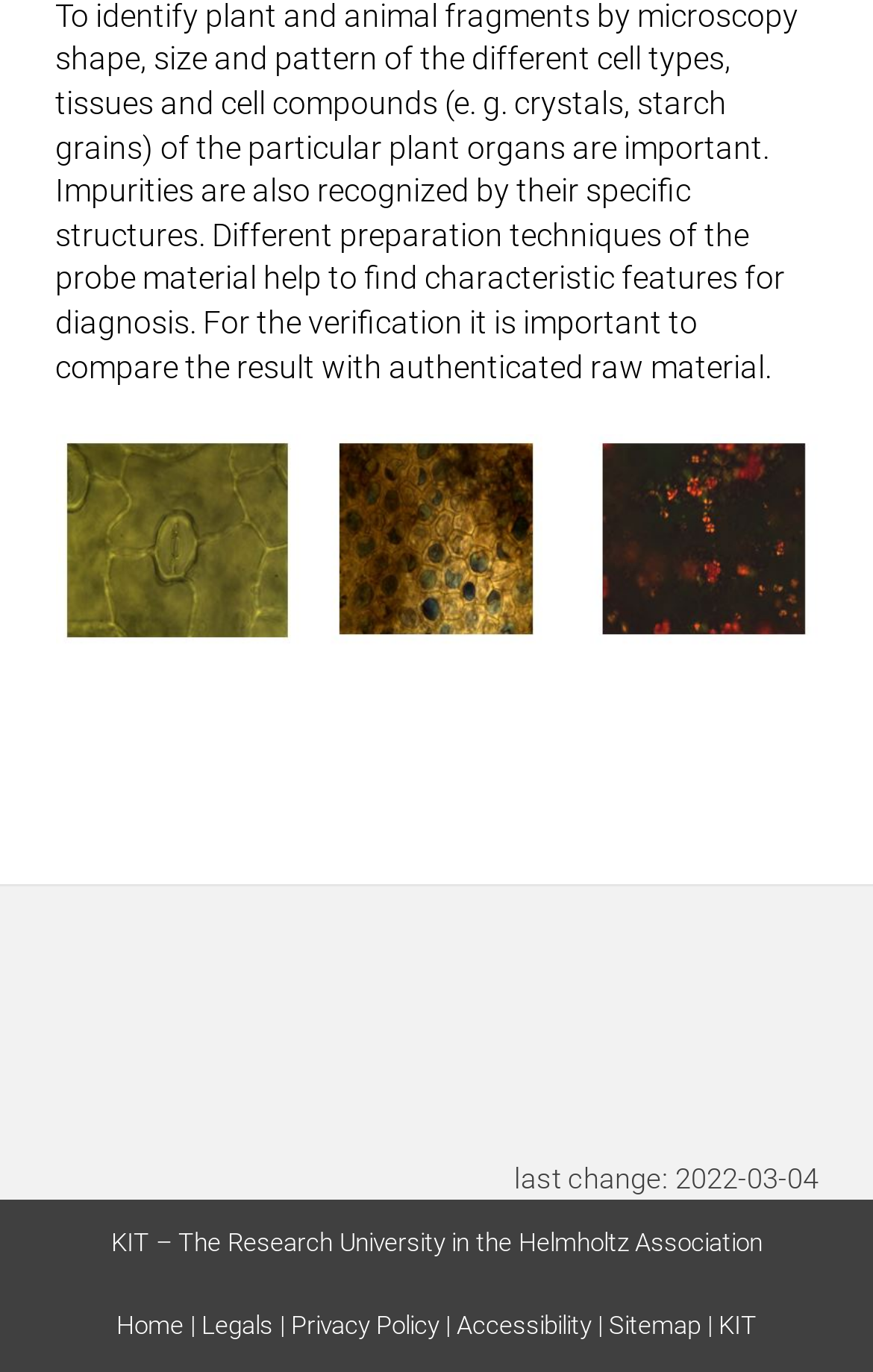Give a one-word or one-phrase response to the question: 
What is the date of the last change?

2022-03-04